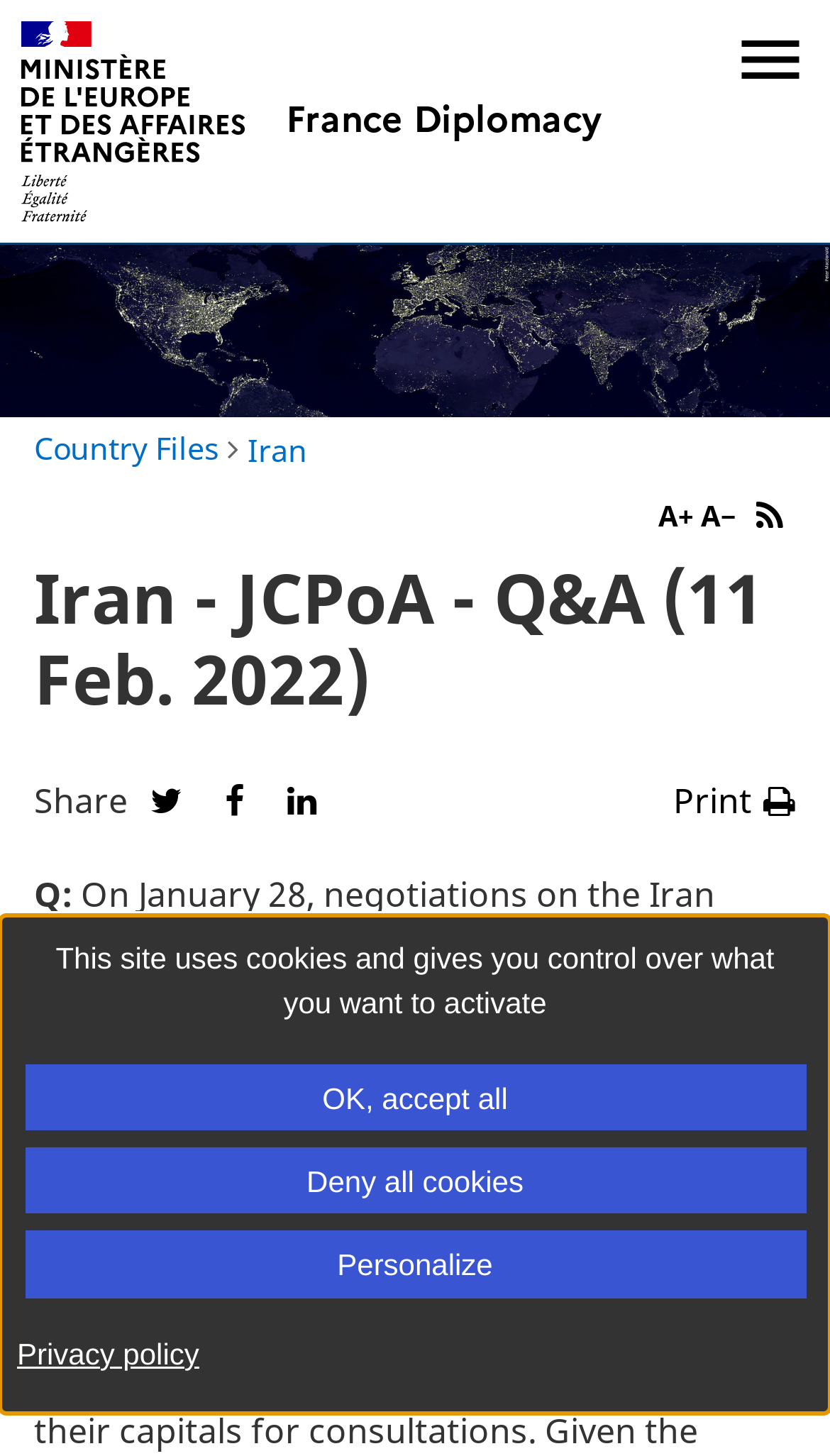Identify the bounding box coordinates for the region to click in order to carry out this instruction: "Go to main content". Provide the coordinates using four float numbers between 0 and 1, formatted as [left, top, right, bottom].

[0.585, 0.001, 0.962, 0.034]